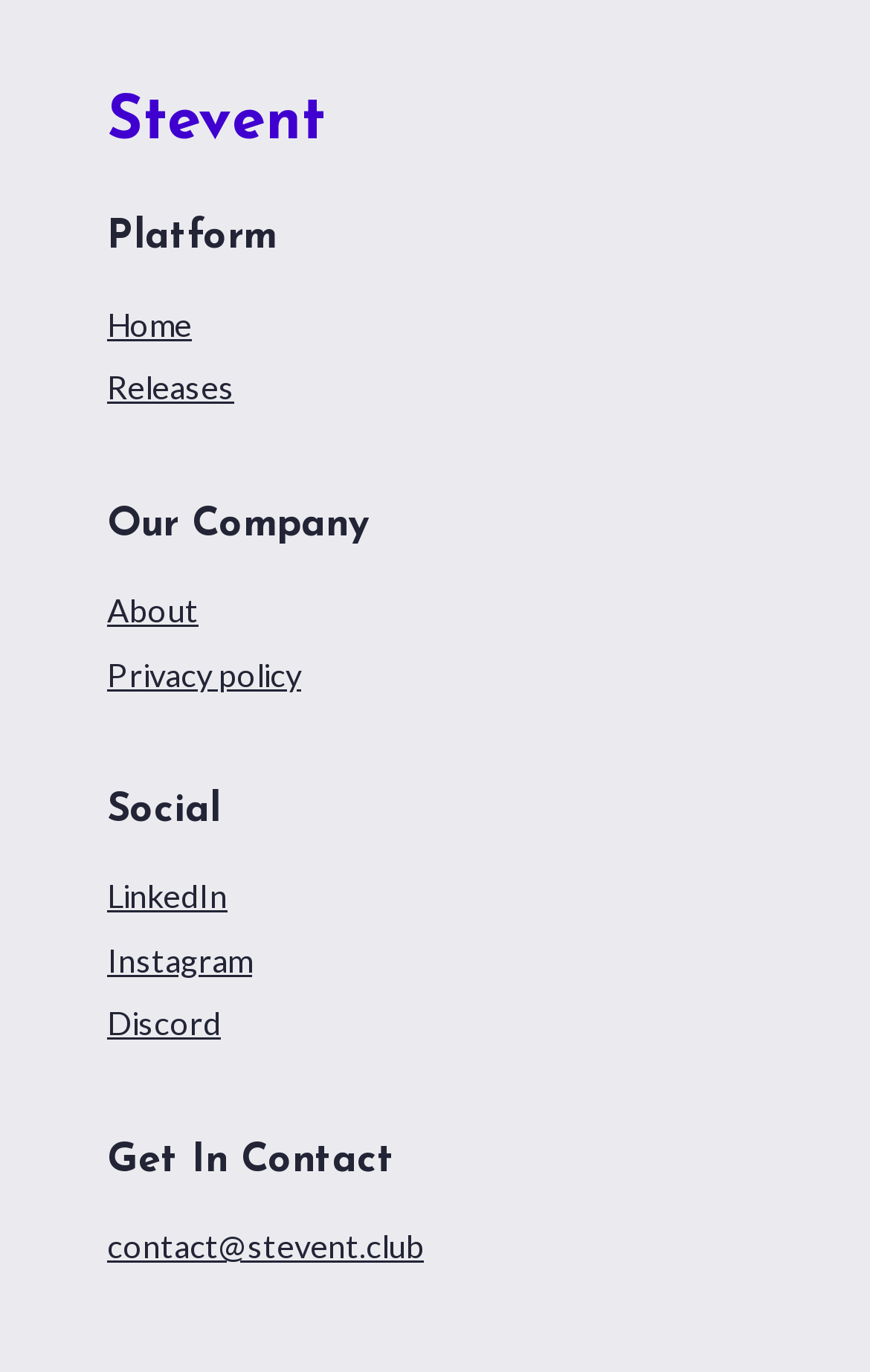Locate the bounding box of the UI element based on this description: "Login". Provide four float numbers between 0 and 1 as [left, top, right, bottom].

None